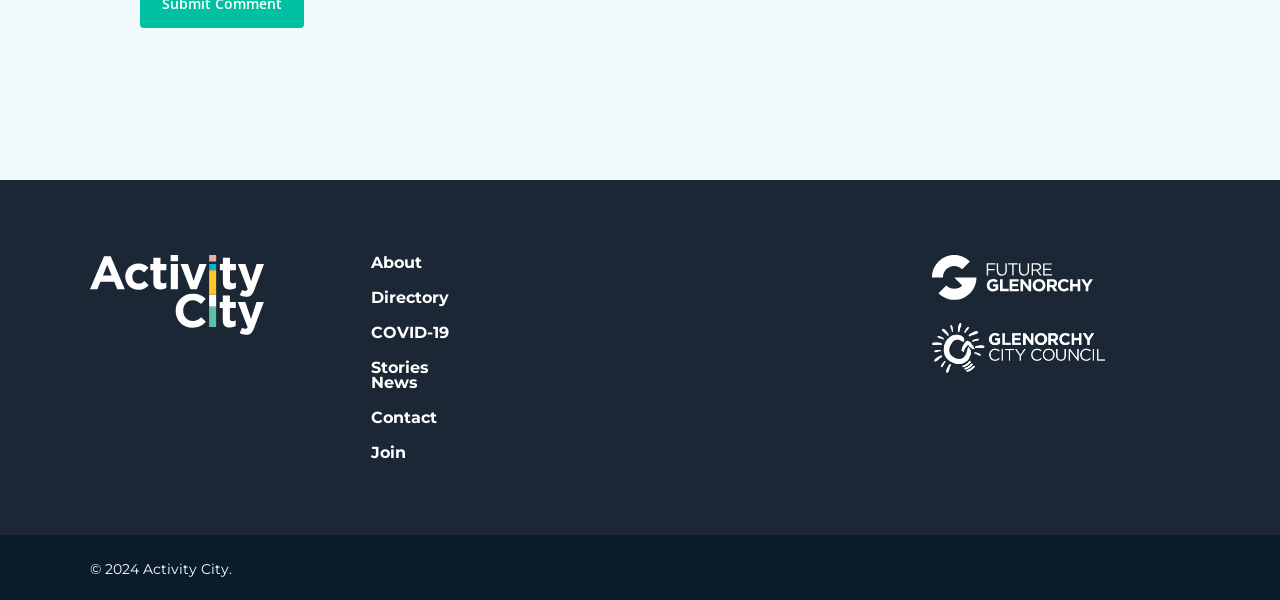Determine the bounding box coordinates of the section to be clicked to follow the instruction: "visit Future Glenorchy". The coordinates should be given as four float numbers between 0 and 1, formatted as [left, top, right, bottom].

[0.728, 0.5, 0.854, 0.532]